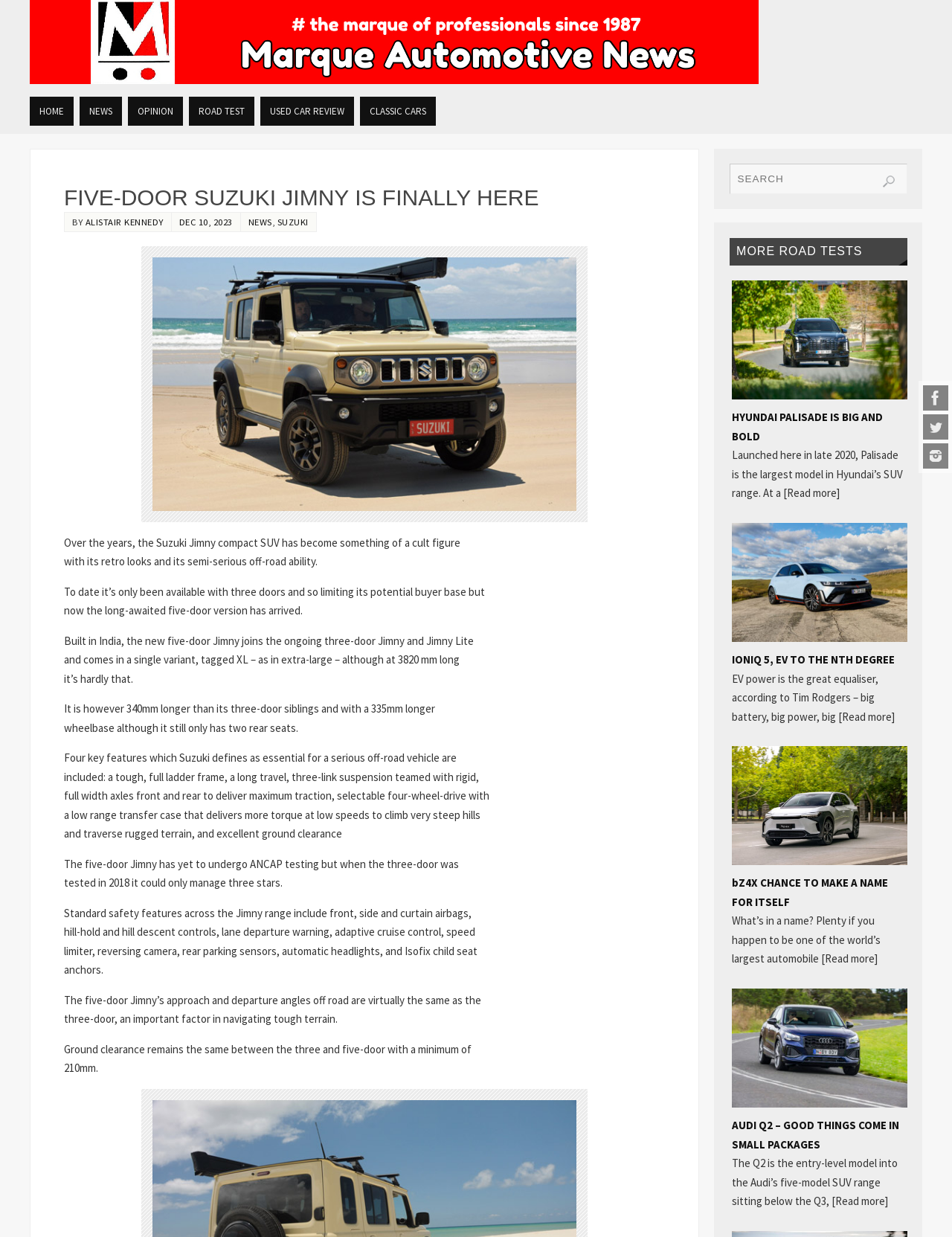Locate the bounding box coordinates of the region to be clicked to comply with the following instruction: "Search for something". The coordinates must be four float numbers between 0 and 1, in the form [left, top, right, bottom].

[0.766, 0.132, 0.953, 0.157]